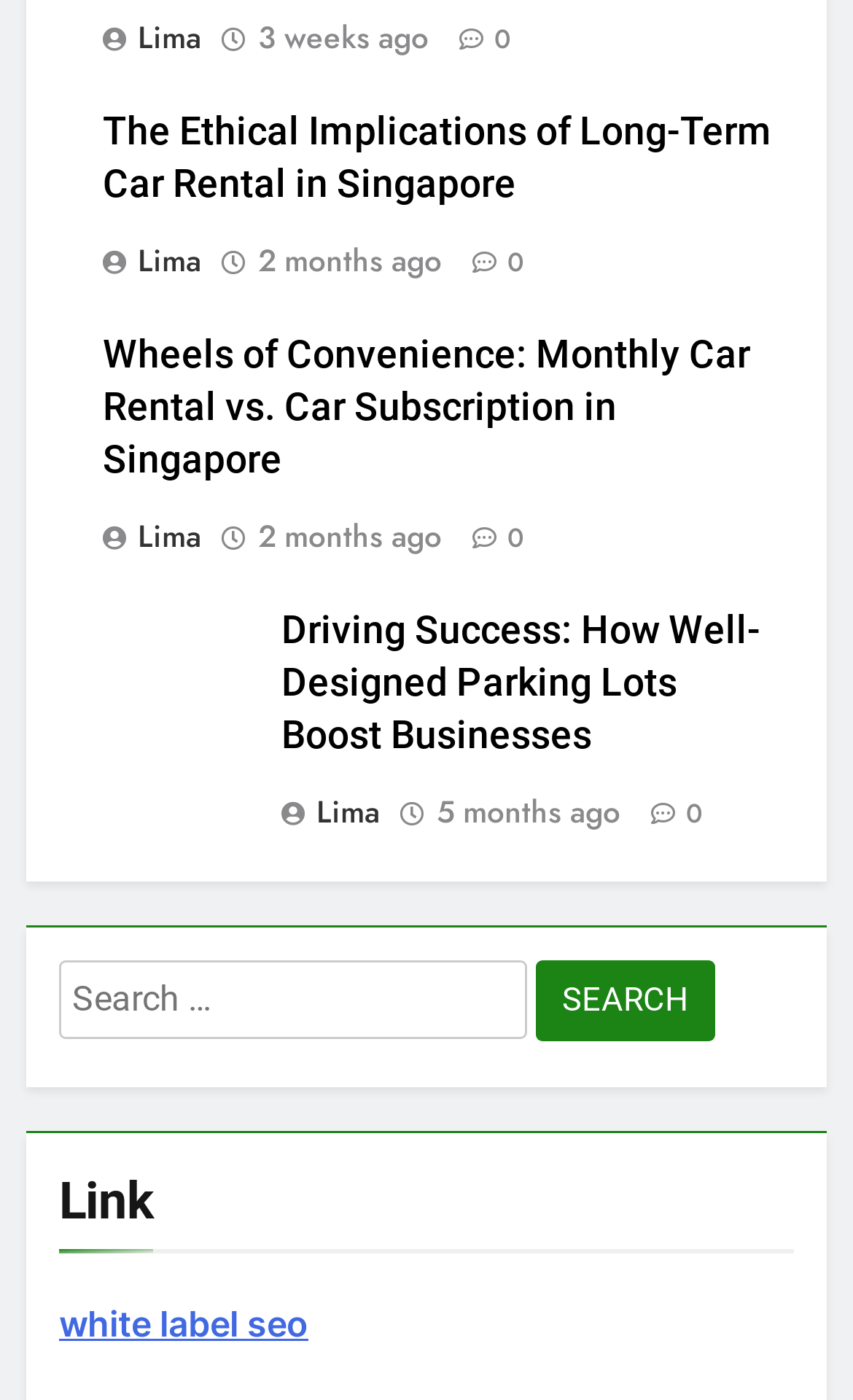Please identify the bounding box coordinates of the clickable region that I should interact with to perform the following instruction: "Learn about wheels of convenience". The coordinates should be expressed as four float numbers between 0 and 1, i.e., [left, top, right, bottom].

[0.121, 0.238, 0.879, 0.344]